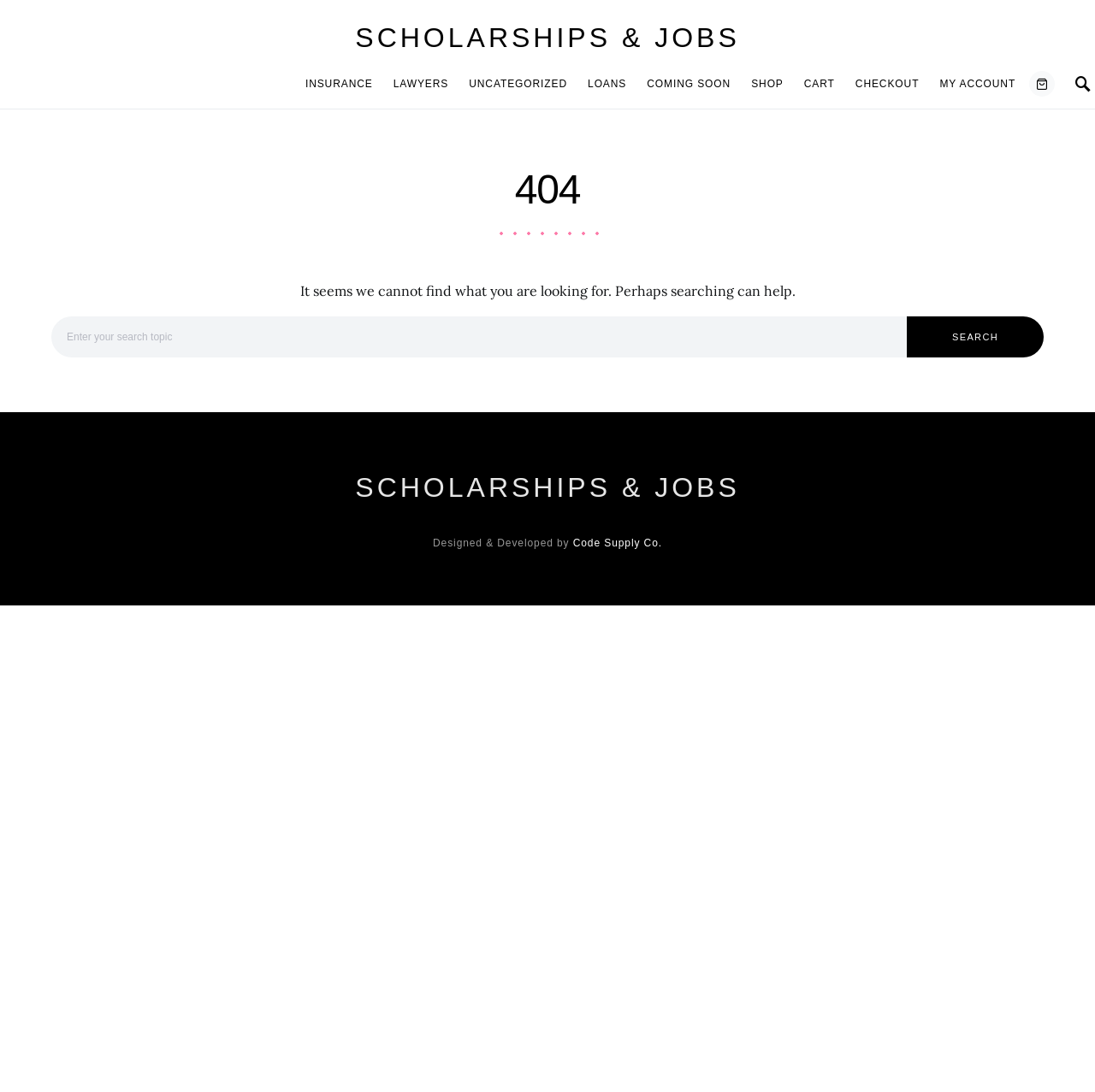What is the position of the search box on the page?
Answer the question with a single word or phrase by looking at the picture.

Top center